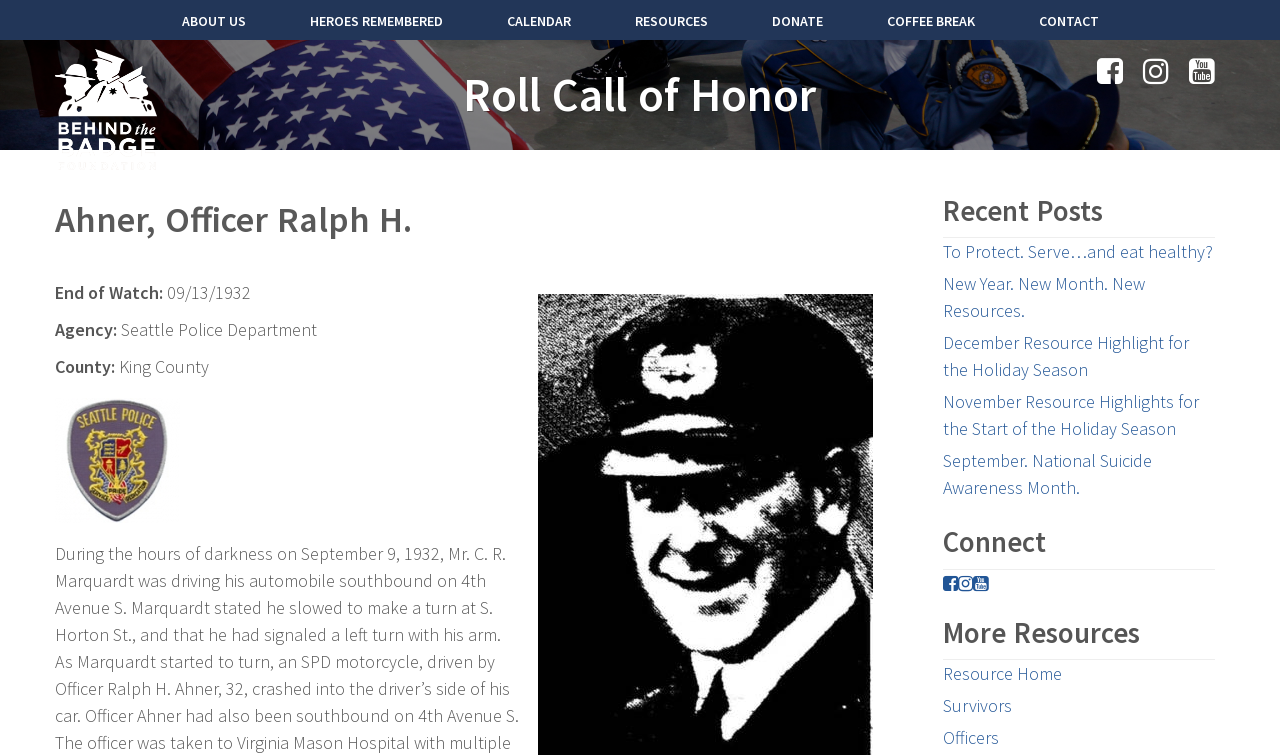Predict the bounding box coordinates for the UI element described as: "To Protect. Serve…and eat healthy?". The coordinates should be four float numbers between 0 and 1, presented as [left, top, right, bottom].

[0.736, 0.318, 0.947, 0.349]